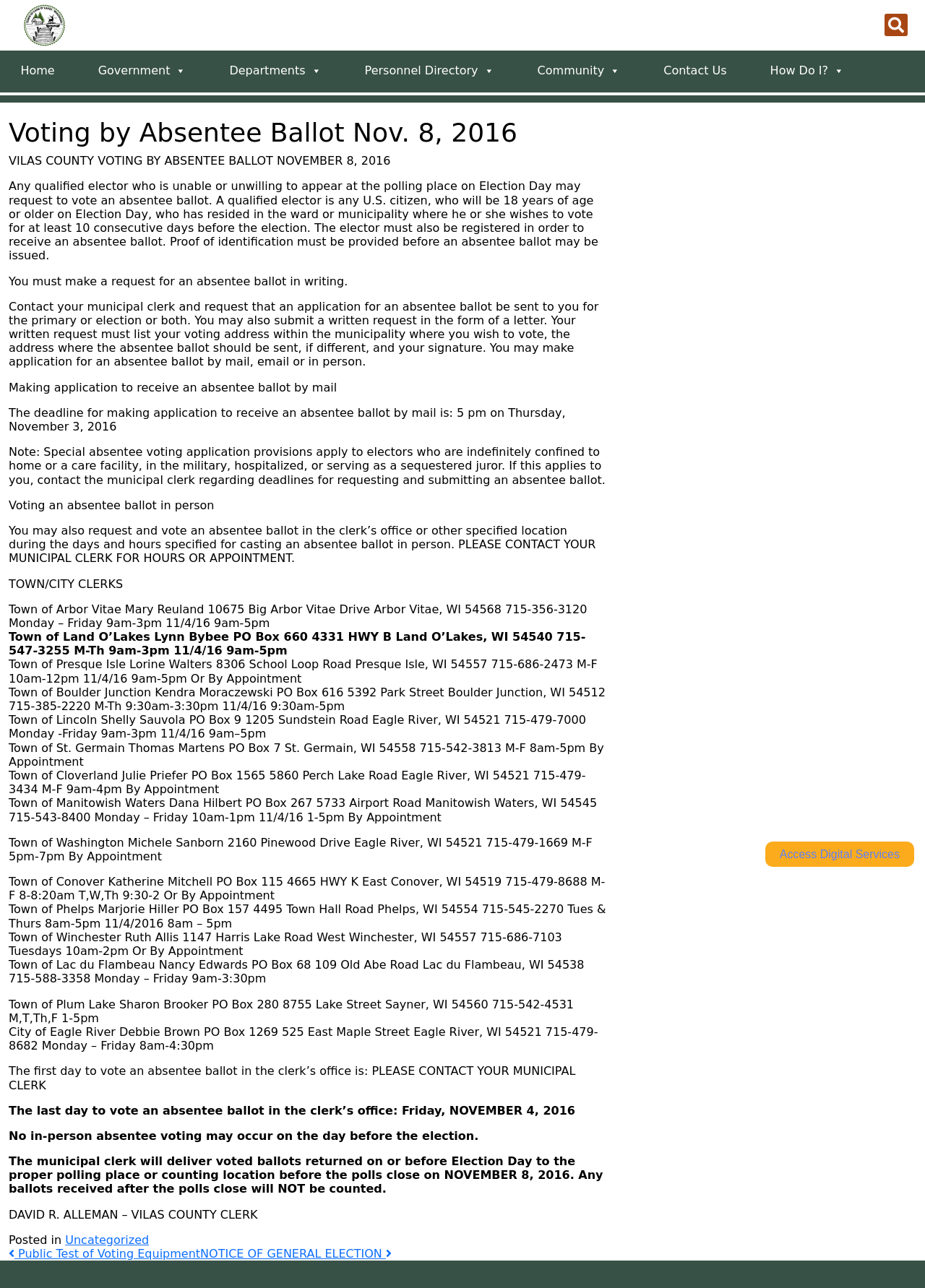Please identify the bounding box coordinates of the element on the webpage that should be clicked to follow this instruction: "Subscribe to 'RSS Autoblog'". The bounding box coordinates should be given as four float numbers between 0 and 1, formatted as [left, top, right, bottom].

None